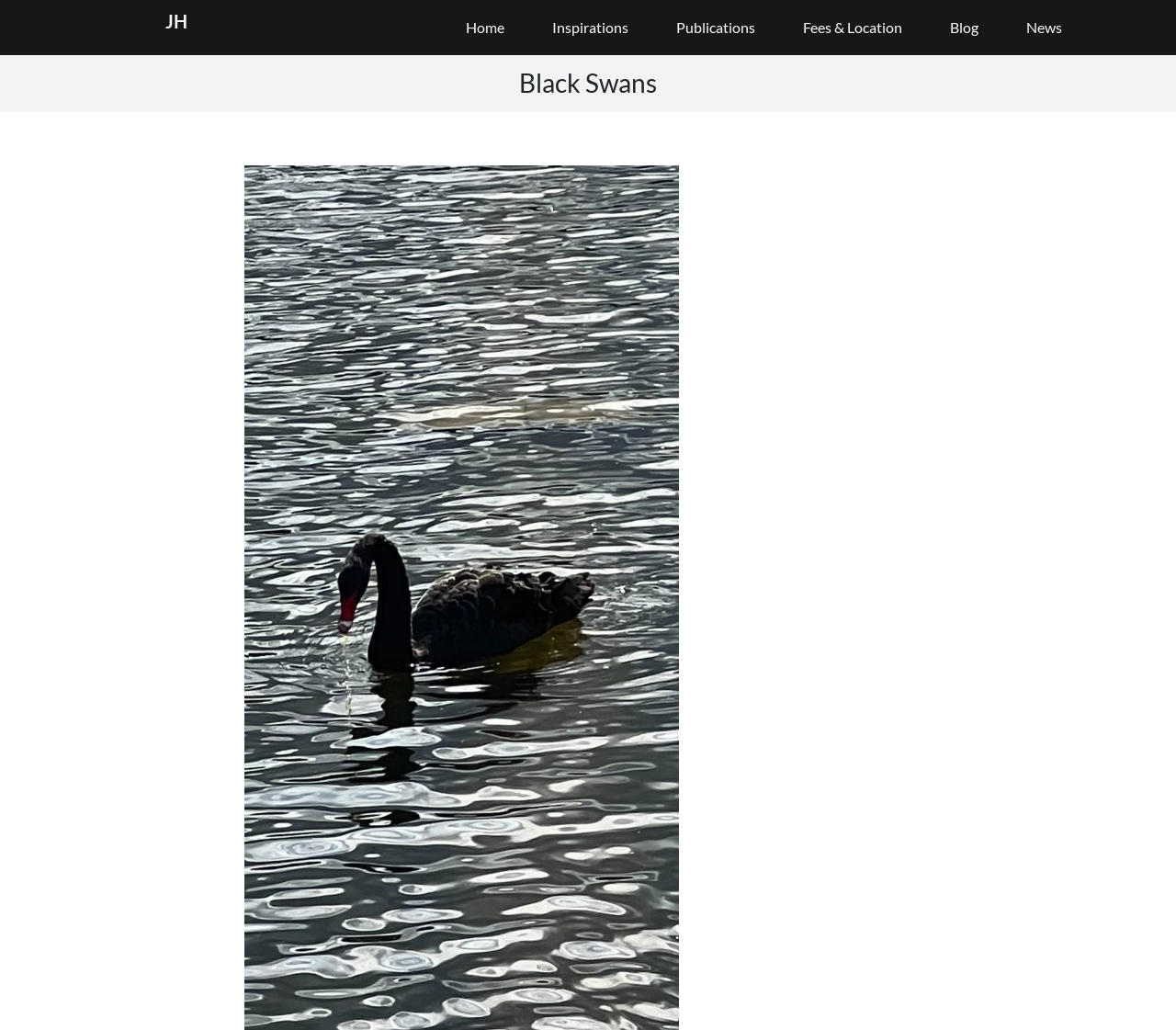Explain the webpage in detail.

The webpage is titled "Black Swans – In The Consulting Room" and features a navigation menu at the top with 7 links: "JH", "Home", "Inspirations", "Publications", "Fees & Location", "Blog", and "News". These links are positioned horizontally, with "JH" on the left and "News" on the right.

Below the navigation menu, there is a prominent heading that reads "Black Swans", which spans almost the entire width of the page.